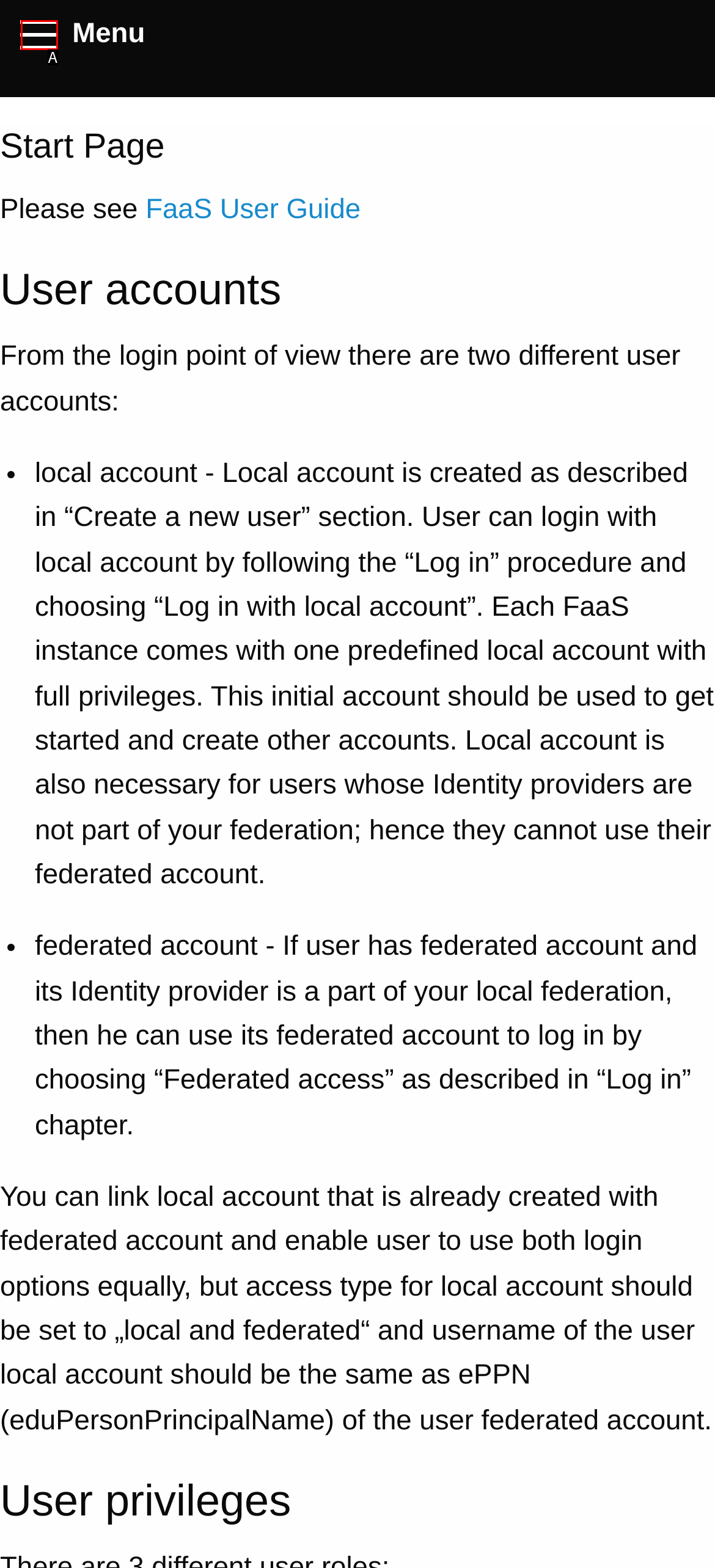Given the description: parent_node: Menu, choose the HTML element that matches it. Indicate your answer with the letter of the option.

A